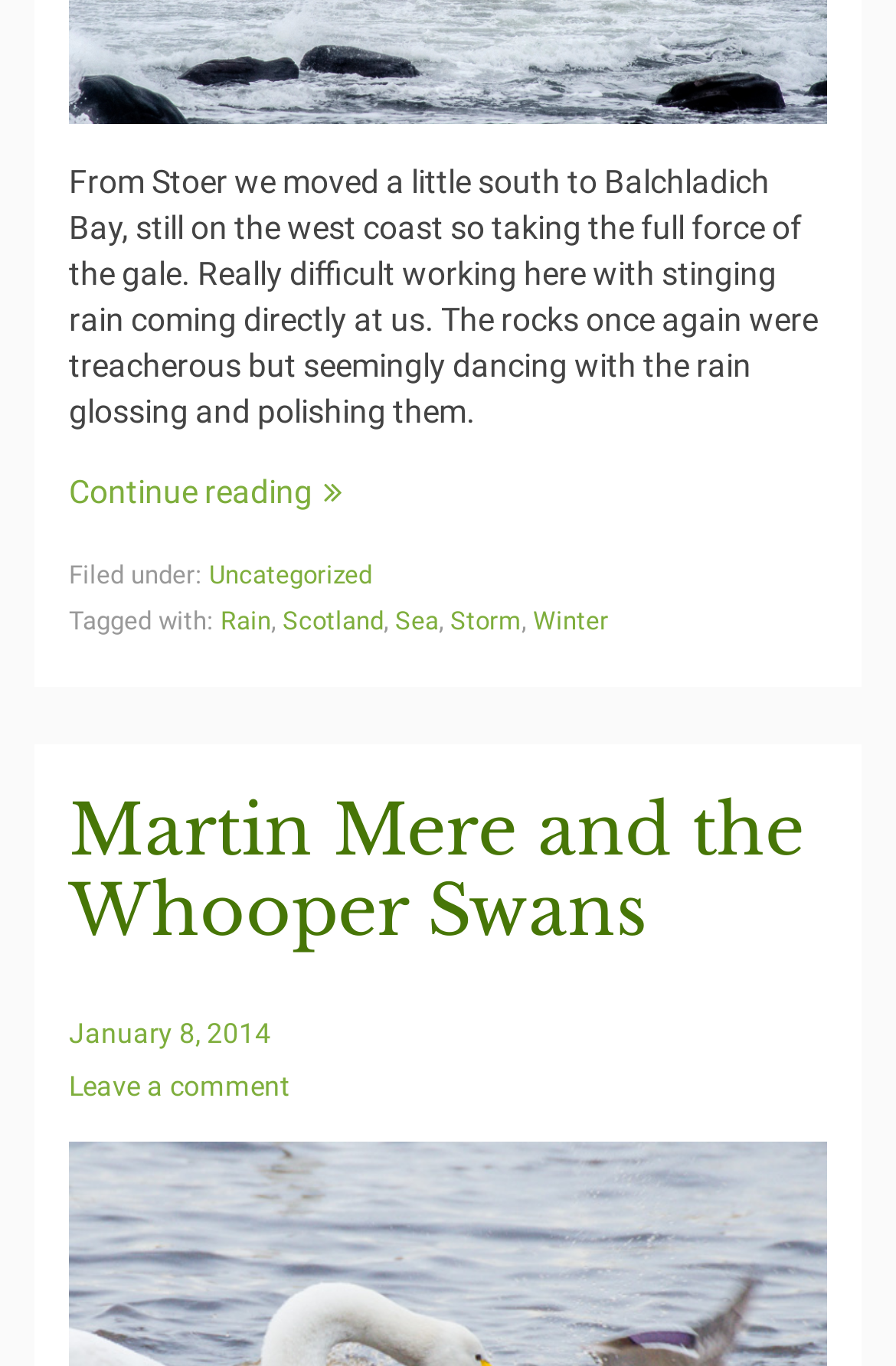Using the information shown in the image, answer the question with as much detail as possible: What is the action encouraged by the article?

The action encouraged by the article is to leave a comment, as indicated by the presence of the link 'Leave a comment' at the end of the article.